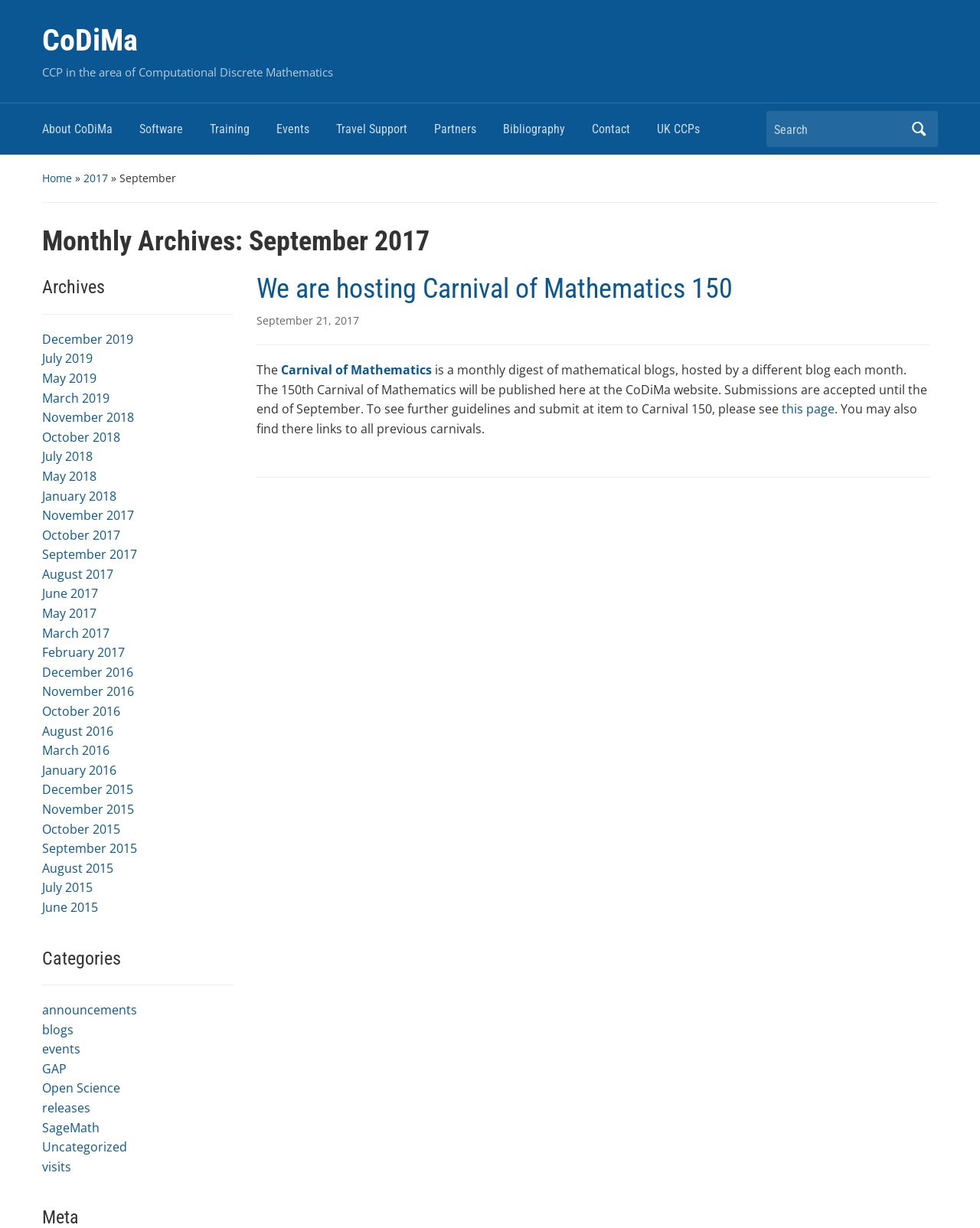Using the description: "Carnival of Mathematics", identify the bounding box of the corresponding UI element in the screenshot.

[0.287, 0.294, 0.441, 0.308]